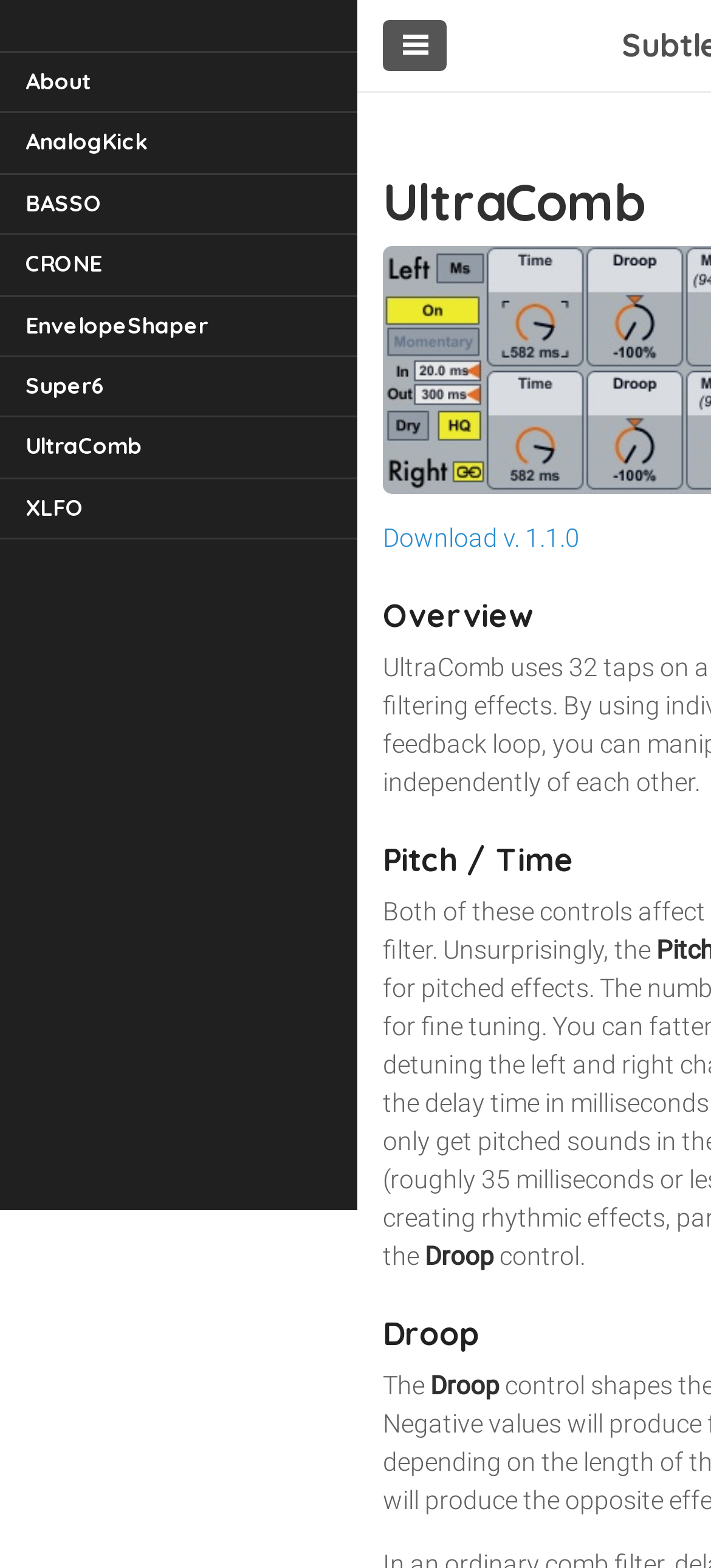Answer the question briefly using a single word or phrase: 
What is the name of the plugin or software?

UltraComb